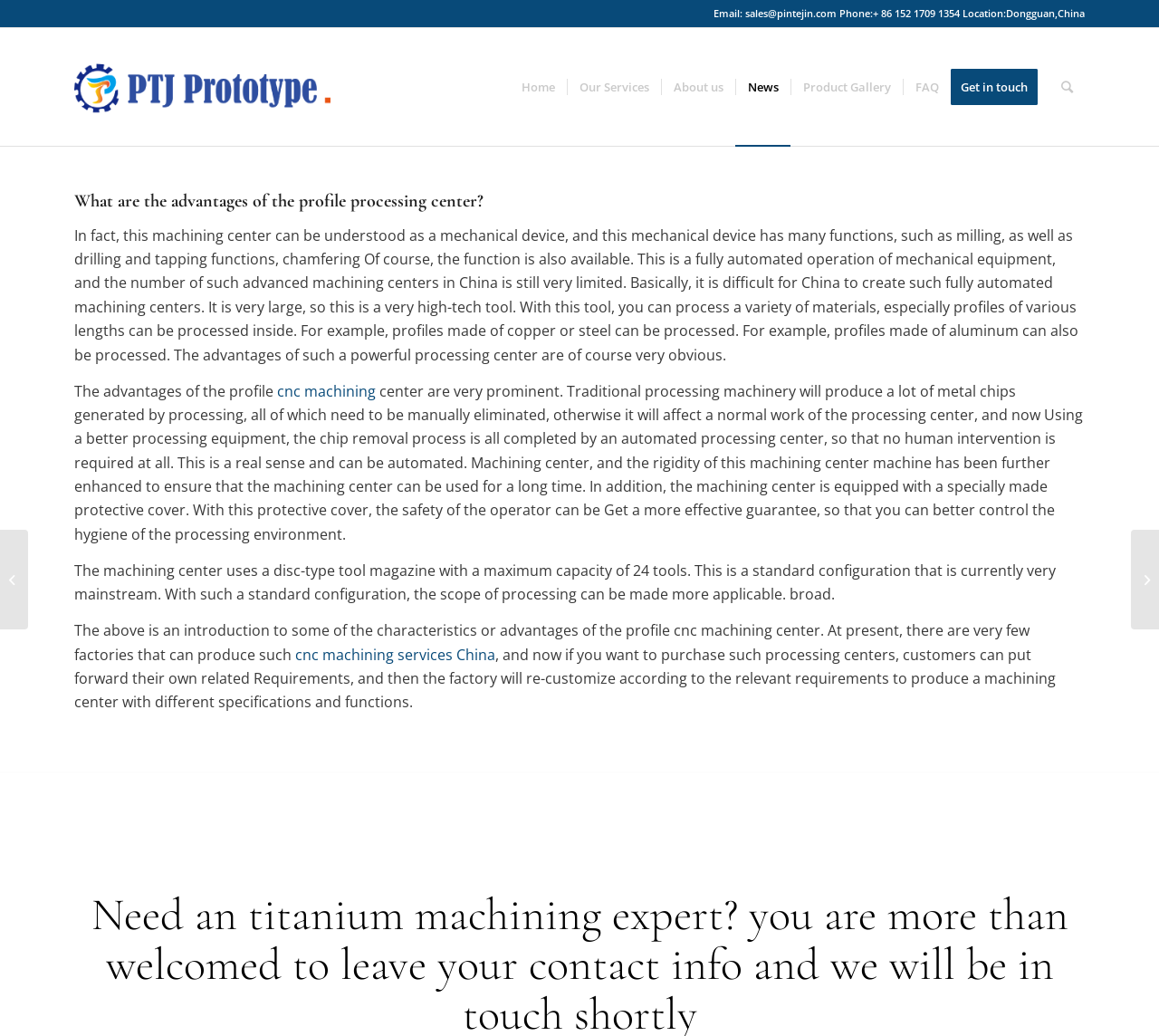Please respond to the question with a concise word or phrase:
What is the phone number of the company?

+ 86 152 1709 1354